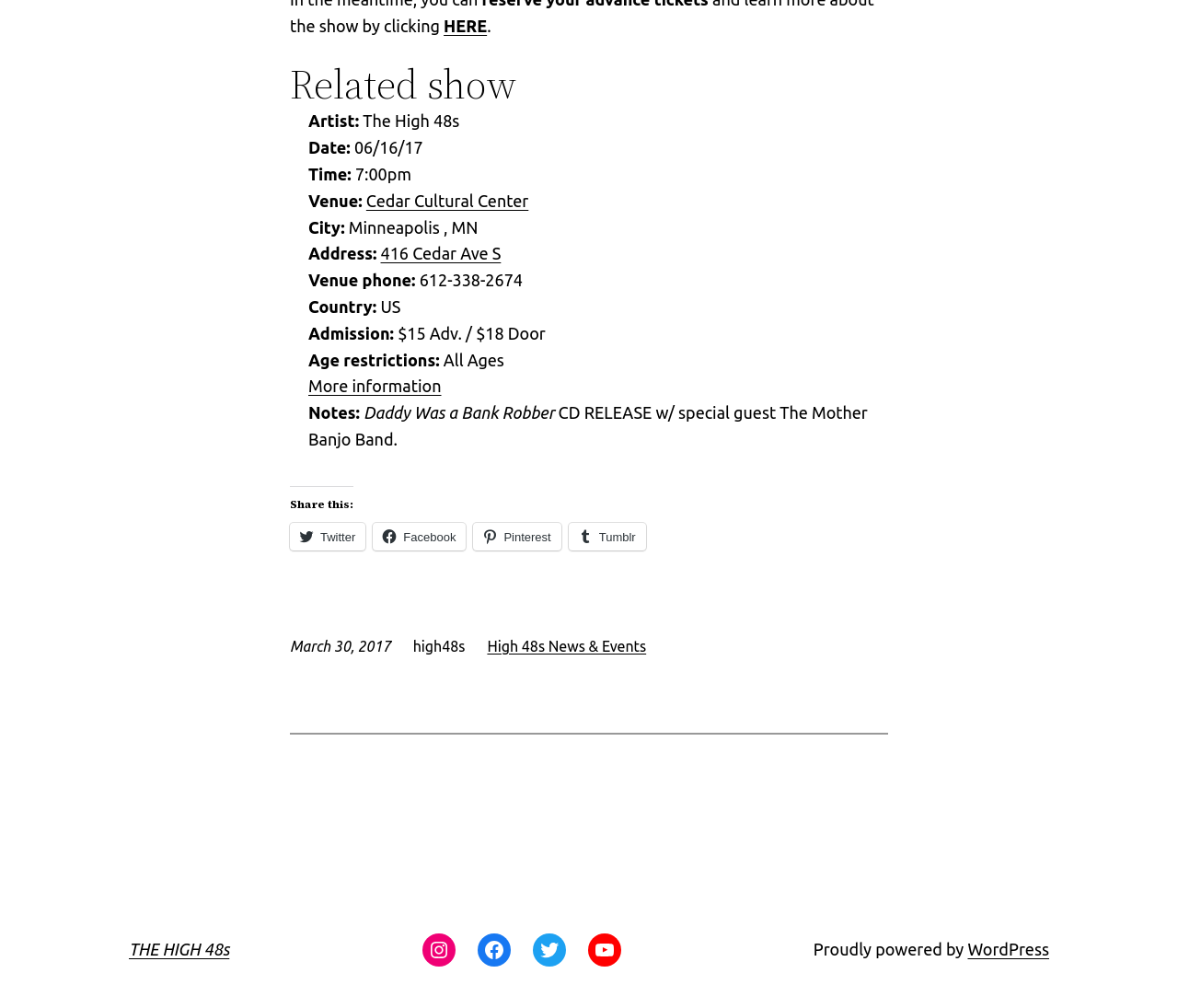Specify the bounding box coordinates of the element's area that should be clicked to execute the given instruction: "Click on 'HERE'". The coordinates should be four float numbers between 0 and 1, i.e., [left, top, right, bottom].

[0.377, 0.016, 0.413, 0.035]